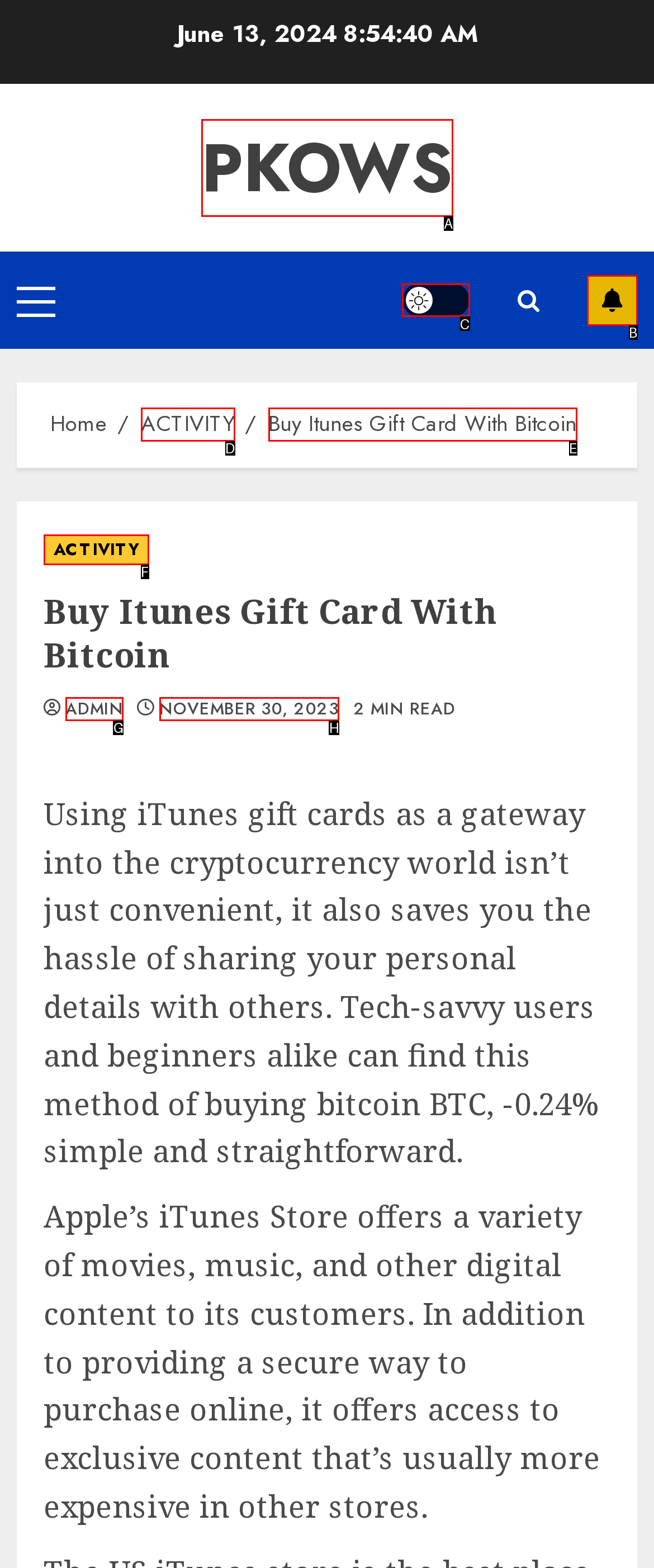Specify which UI element should be clicked to accomplish the task: Toggle light/dark mode. Answer with the letter of the correct choice.

C